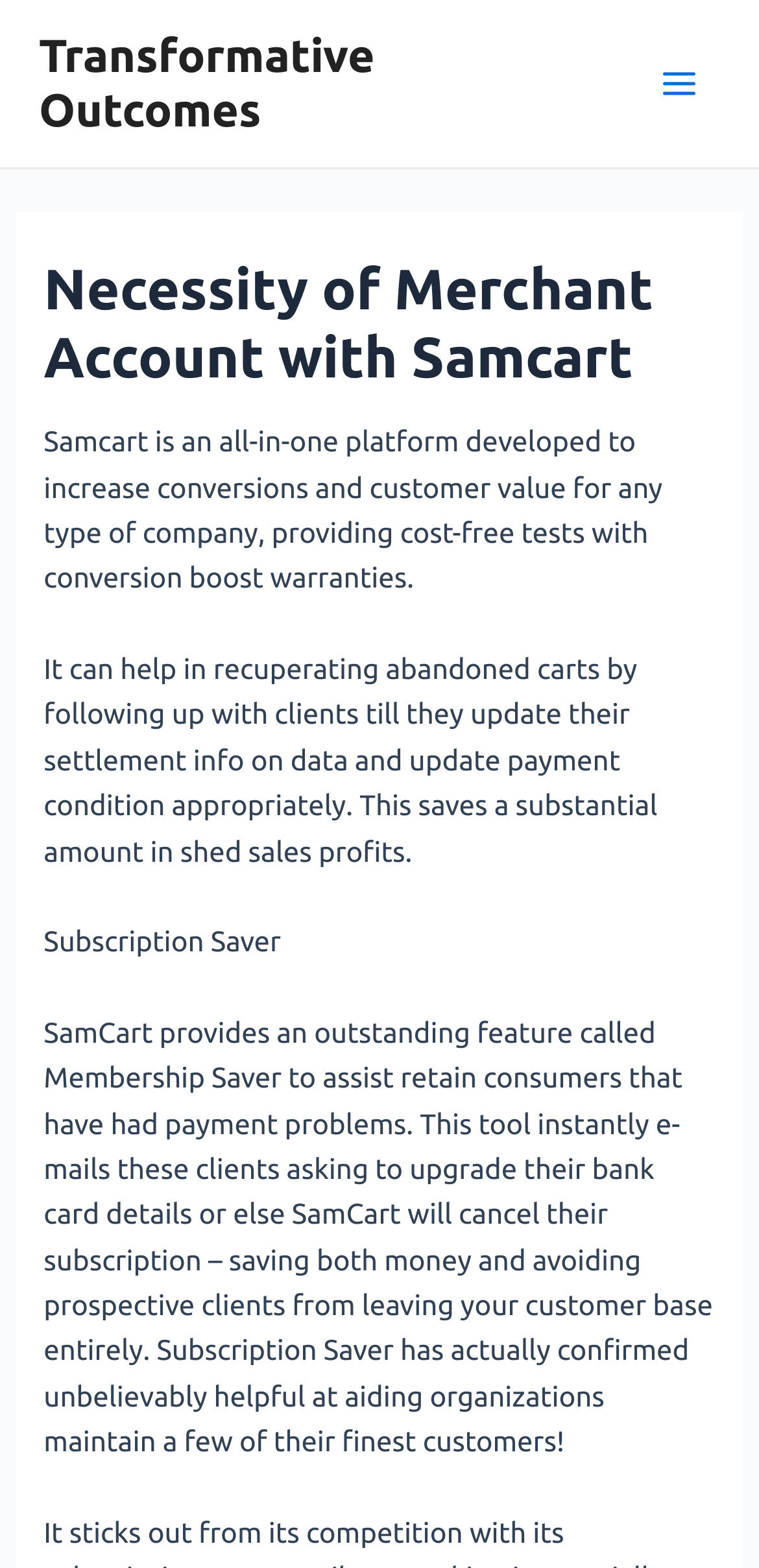What is the title or heading displayed on the webpage?

Necessity of Merchant Account with Samcart